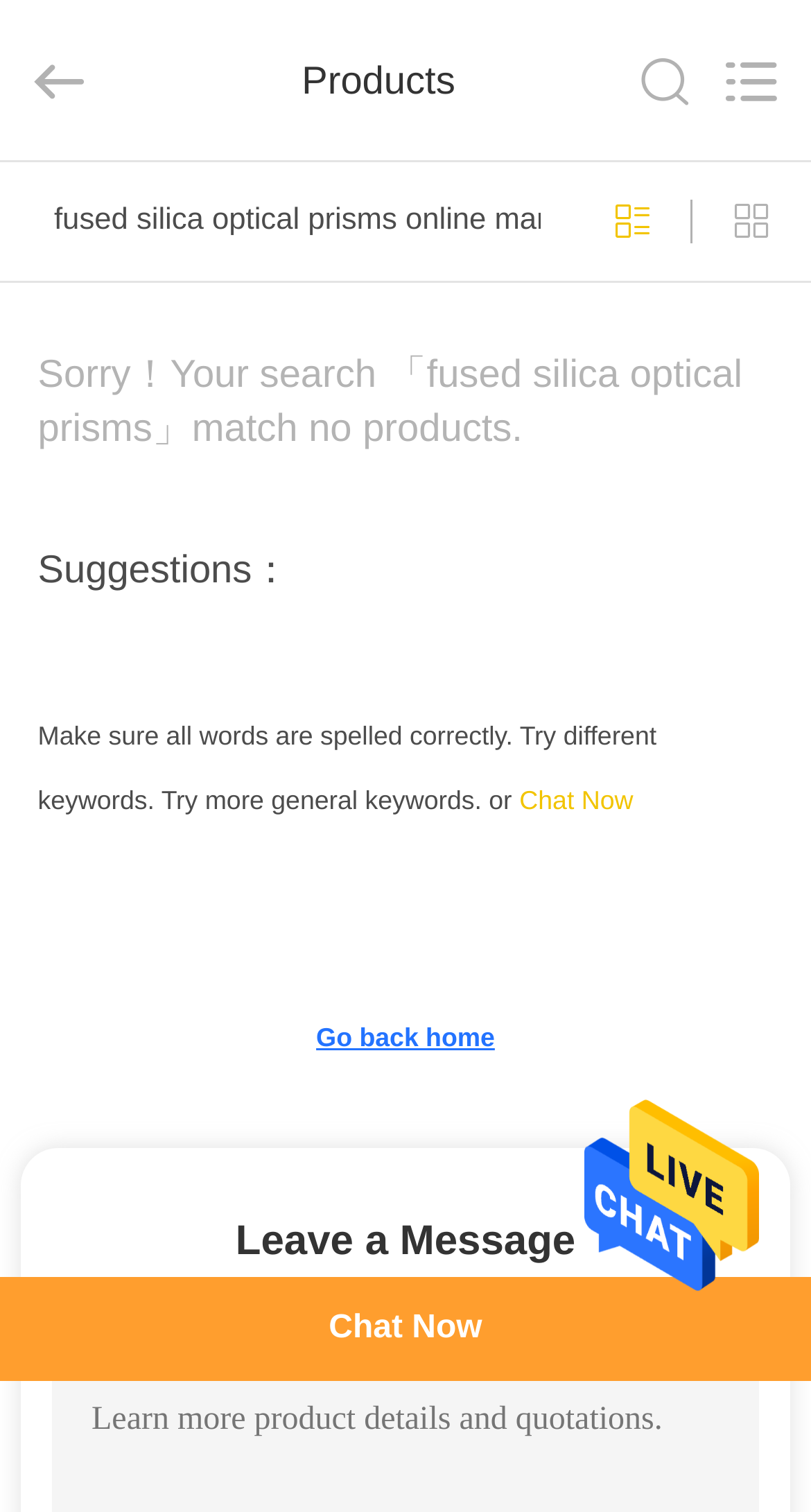Kindly determine the bounding box coordinates for the clickable area to achieve the given instruction: "Search for products".

[0.0, 0.0, 0.88, 0.107]